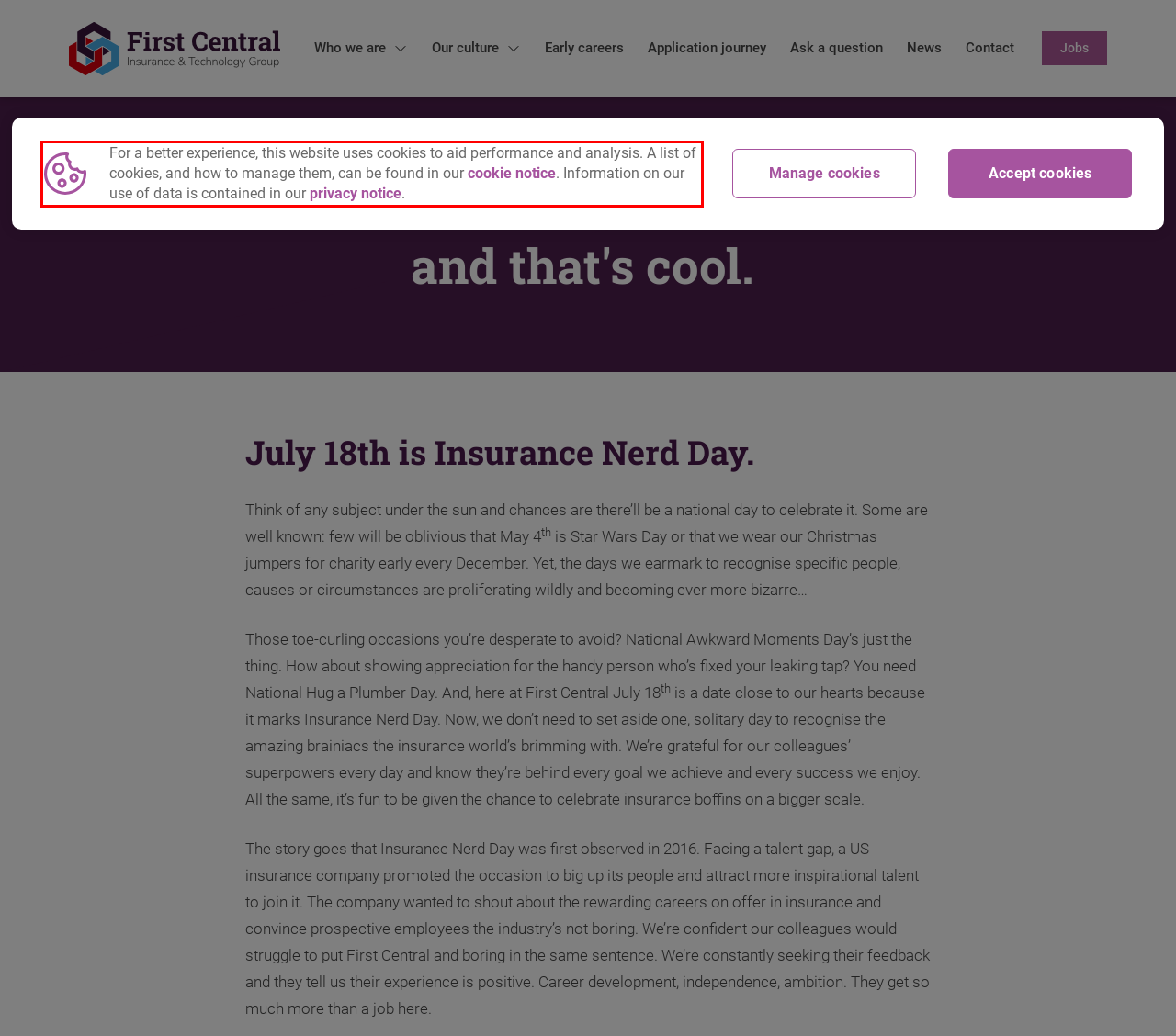Perform OCR on the text inside the red-bordered box in the provided screenshot and output the content.

For a better experience, this website uses cookies to aid performance and analysis. A list of cookies, and how to manage them, can be found in our cookie notice. Information on our use of data is contained in our privacy notice.